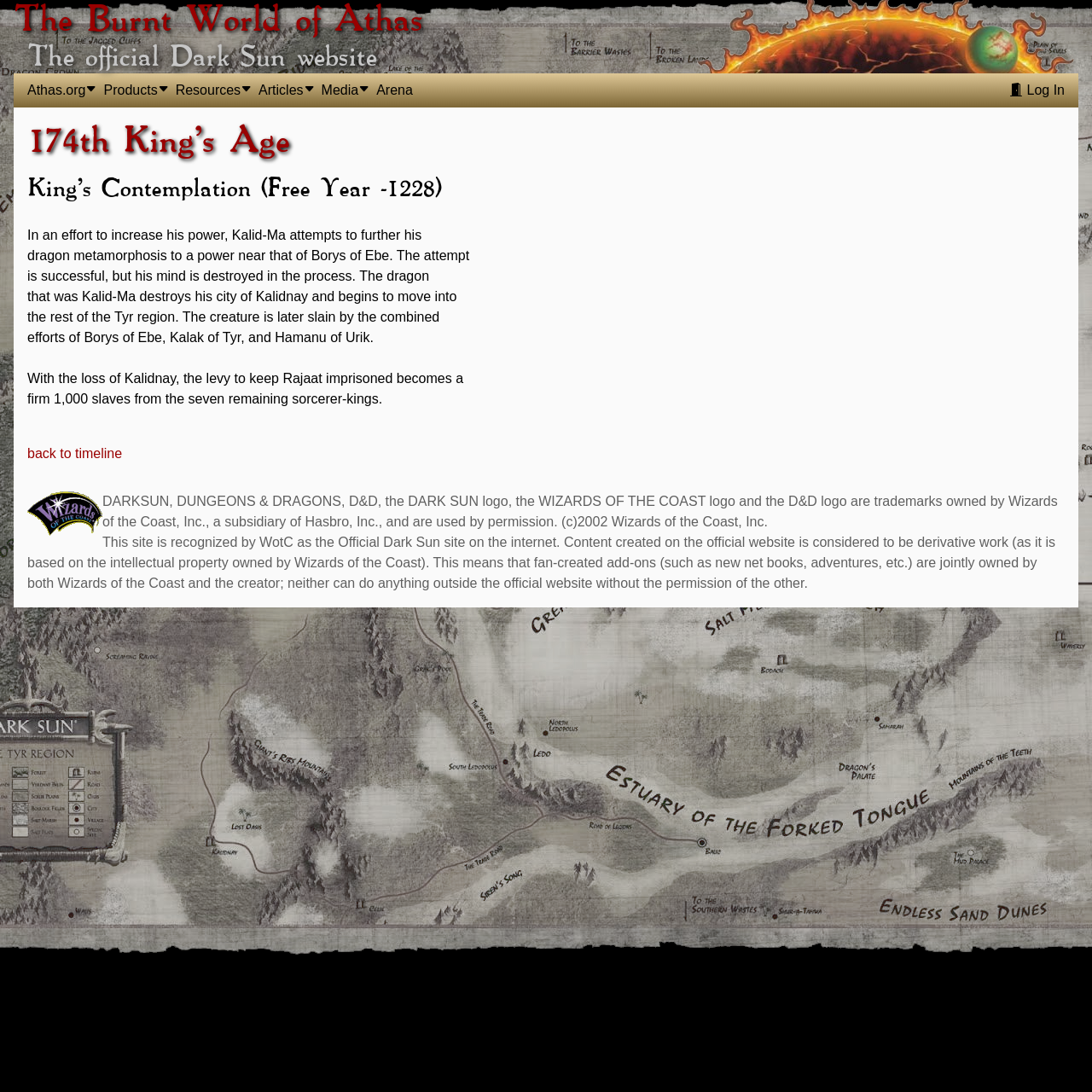Please provide the bounding box coordinates for the element that needs to be clicked to perform the instruction: "Get the phone number". The coordinates must consist of four float numbers between 0 and 1, formatted as [left, top, right, bottom].

None